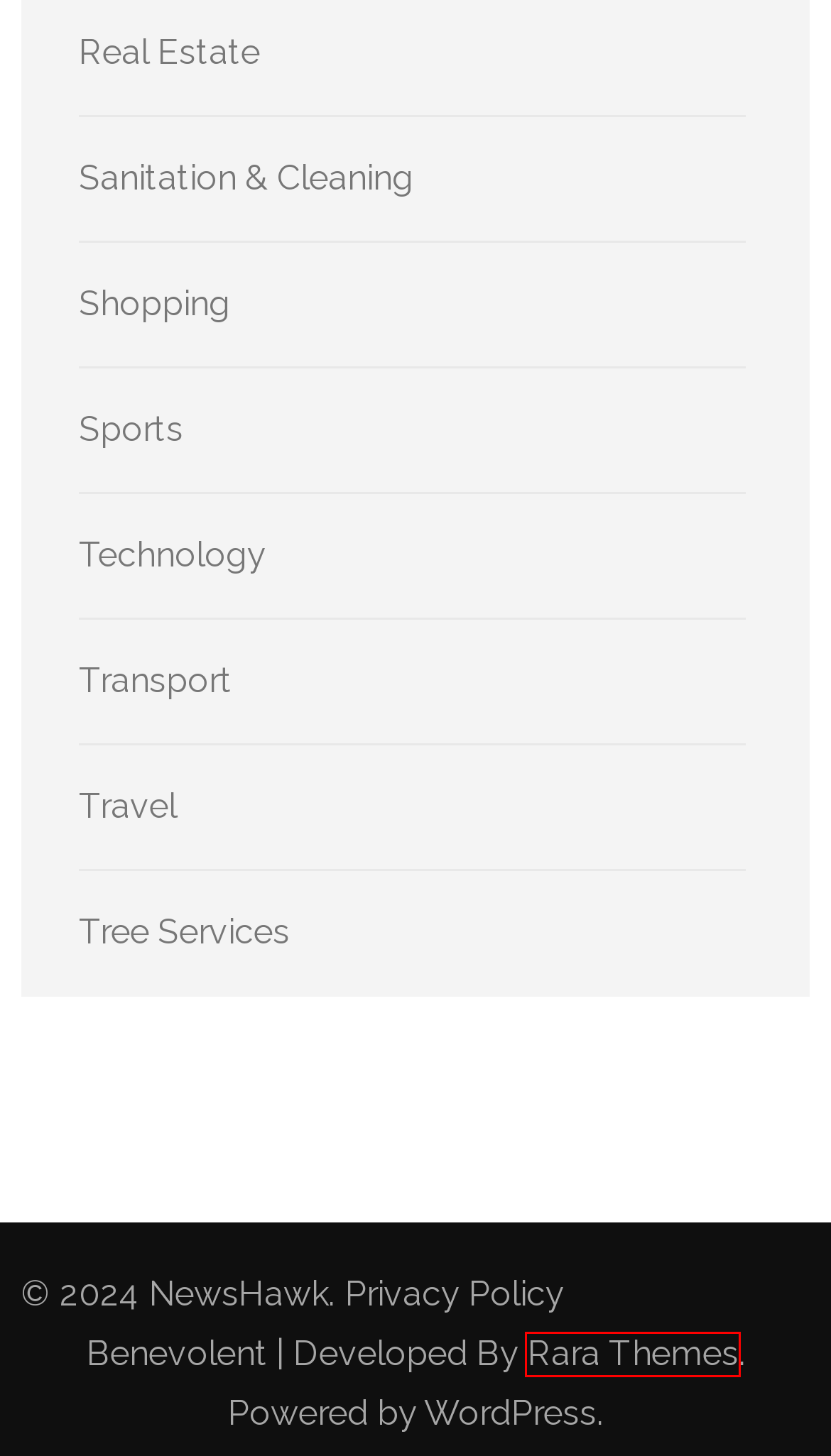Examine the screenshot of a webpage with a red bounding box around a UI element. Your task is to identify the webpage description that best corresponds to the new webpage after clicking the specified element. The given options are:
A. Real Estate – NewsHawk
B. Technology – NewsHawk
C. Sanitation & Cleaning – NewsHawk
D. Rara Themes: Easy to Use Mobile-Friendly WordPress Themes
E. Travel – NewsHawk
F. Privacy Policy – NewsHawk
G. Shopping – NewsHawk
H. Sports – NewsHawk

D